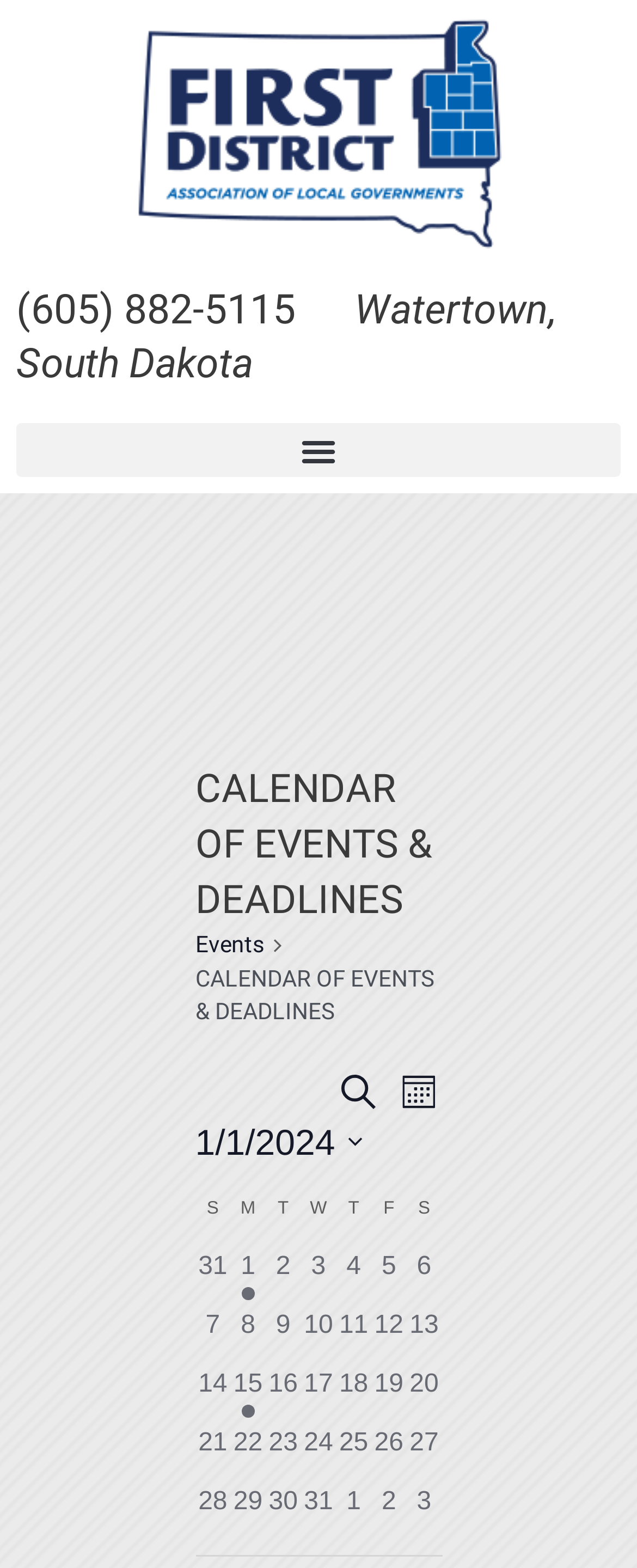Bounding box coordinates are specified in the format (top-left x, top-left y, bottom-right x, bottom-right y). All values are floating point numbers bounded between 0 and 1. Please provide the bounding box coordinate of the region this sentence describes: Search

[0.524, 0.681, 0.599, 0.711]